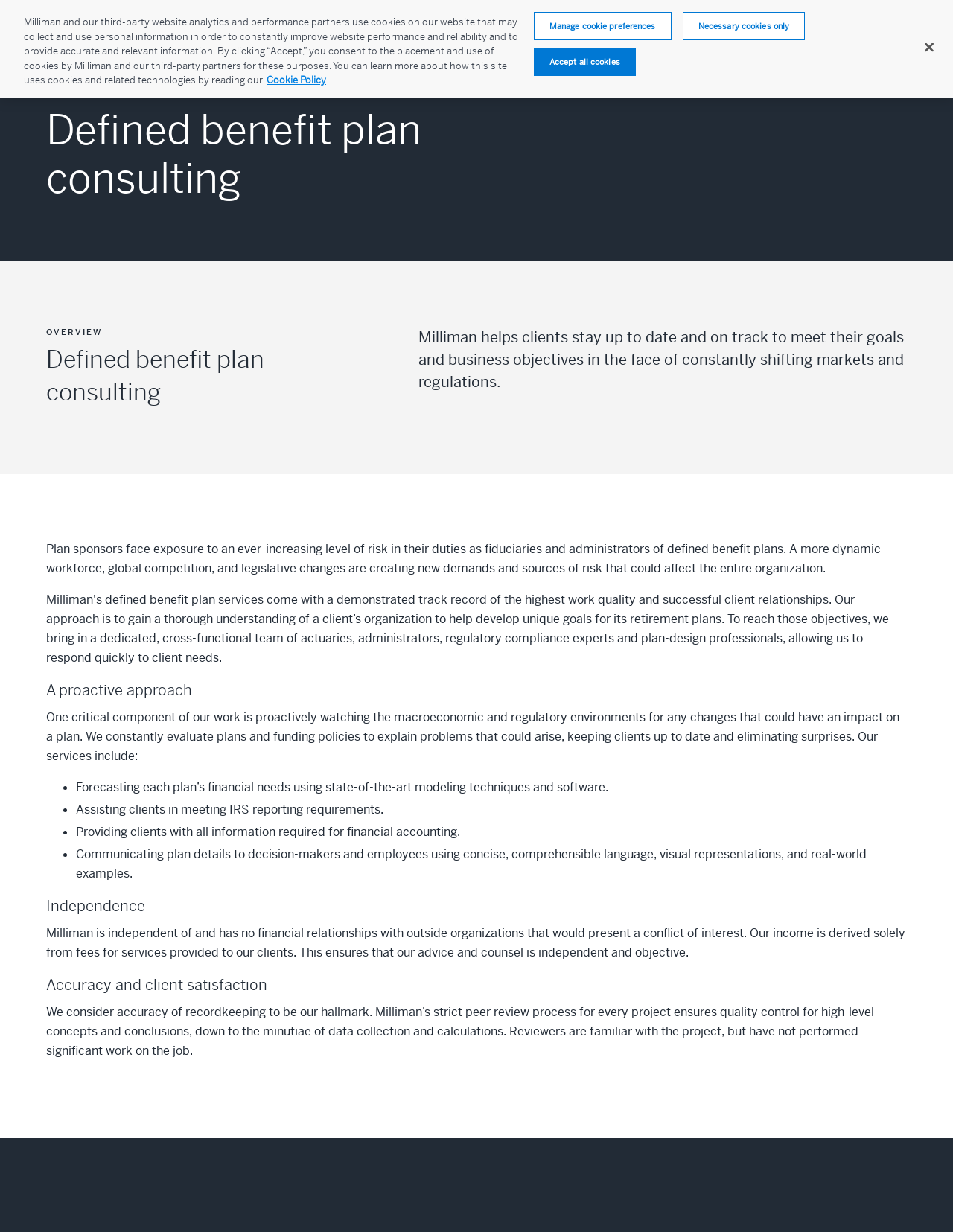Identify the bounding box coordinates of the area you need to click to perform the following instruction: "View QDevil Quantum Research".

None